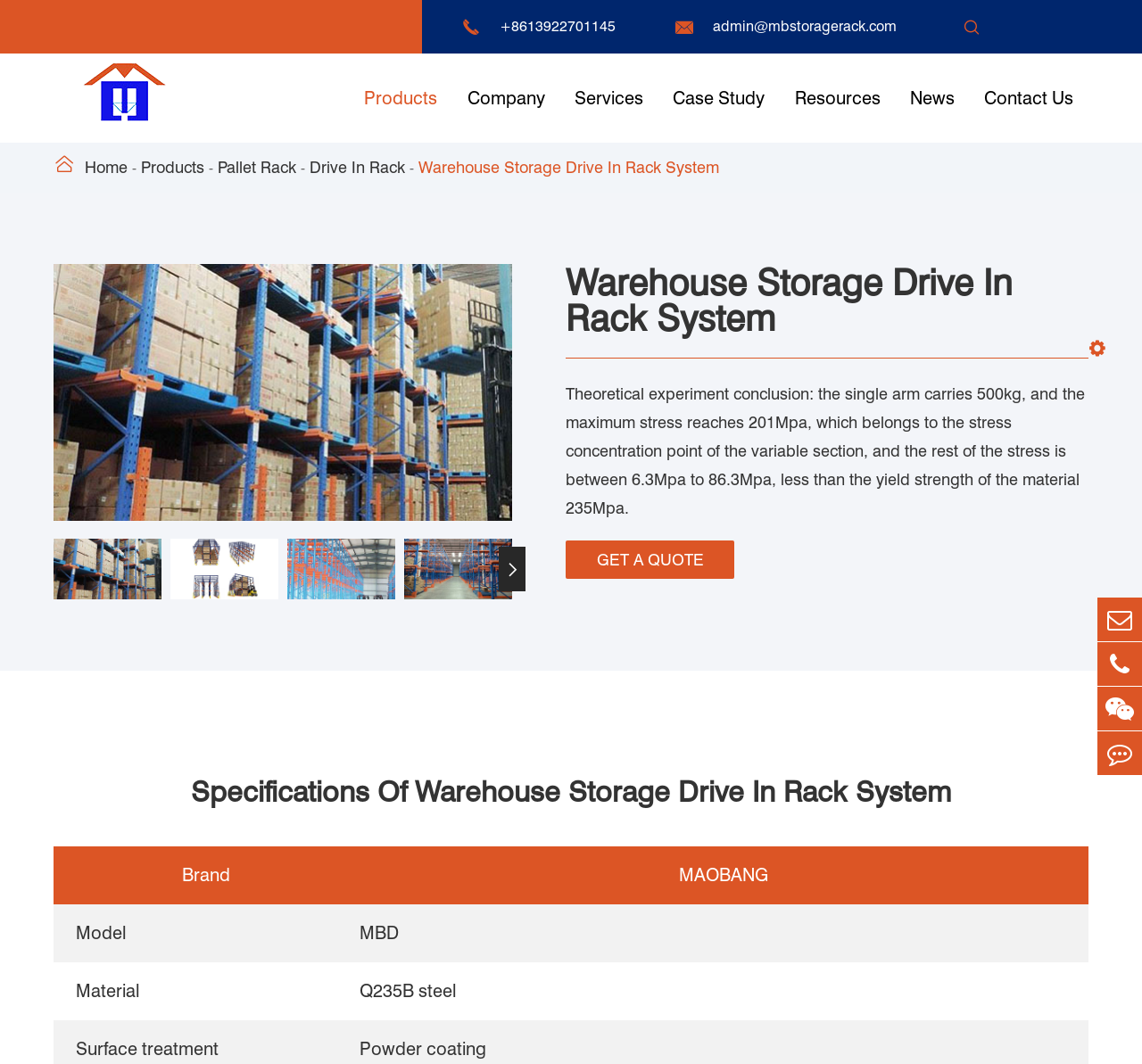What is the material of the Warehouse Storage Drive In Rack System?
Utilize the image to construct a detailed and well-explained answer.

I found the material by looking at the specifications table, which lists the material as 'Q235B steel'. This information is provided in the table under the 'Material' column.